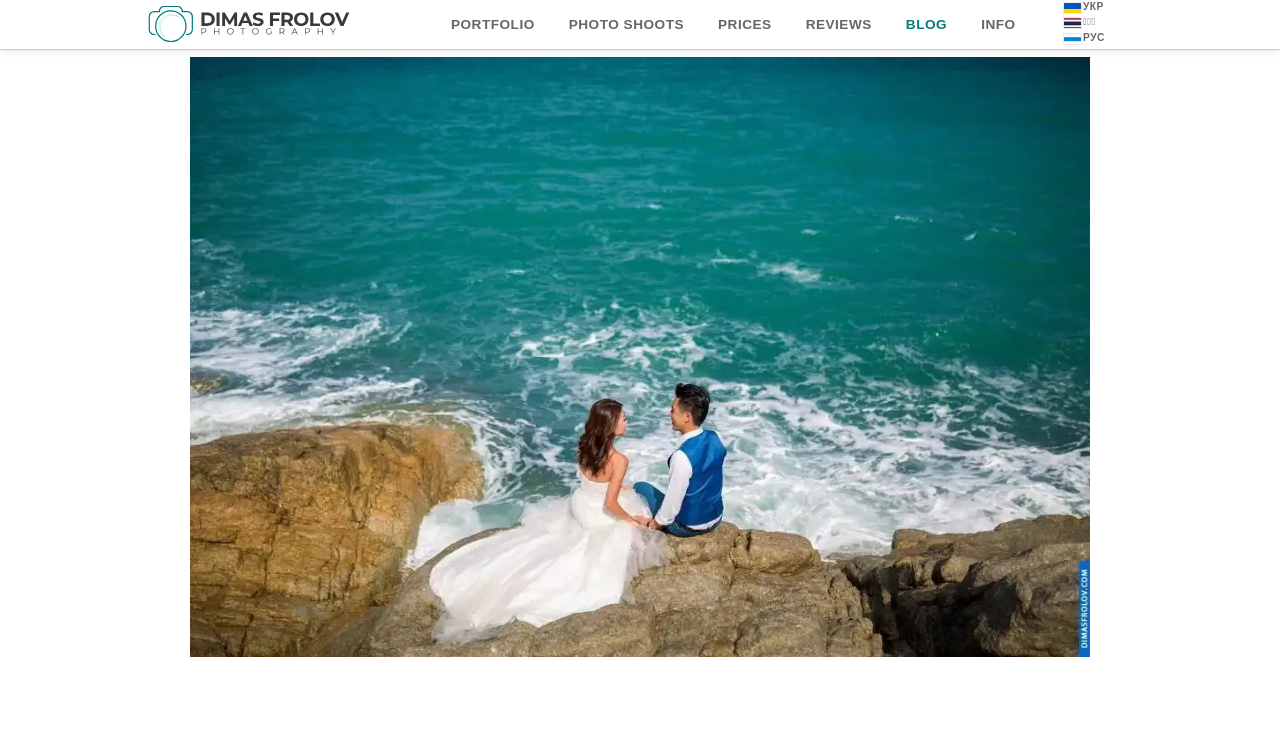Offer a meticulous description of the webpage's structure and content.

The webpage appears to be a photography website, specifically showcasing a photo shoot location called Samui Lad Koh Viewpoint on the island of Koh Samui. 

At the top left corner, there is a link to the photographer's name, Dimas Frolov, accompanied by a small image. 

Below this, a navigation menu is situated, spanning almost the entire width of the page. The menu consists of six main categories: Portfolio, Photo Shoots, Prices, Reviews, Blog, and Info. Each category is represented by a label and a static text element, with the static text being a capitalized version of the category name.

To the right of the navigation menu, there are three links for language selection, represented by the flags of Ukraine, Thailand, and Russia.

The main content of the page is a large image, taking up most of the page's real estate, showcasing the breathtaking panorama from Lad Koh Viewpoint. The image is described as a post cover image, indicating that it might be a featured image for a blog post or article about this photo shoot location.